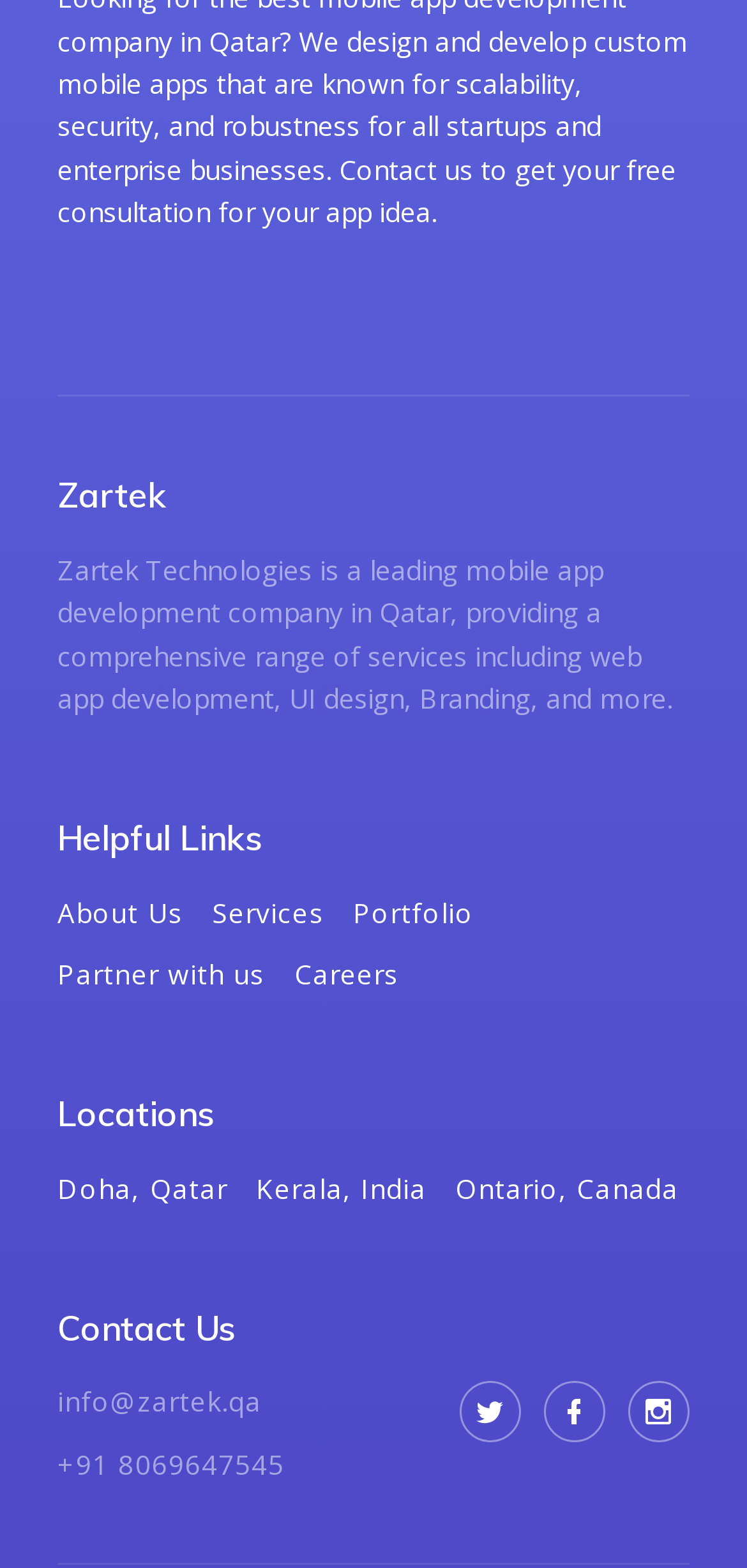Please look at the image and answer the question with a detailed explanation: What is the contact email?

The contact email is mentioned in the 'Contact Us' section, which is 'info@zartek.qa', and it is a link element.